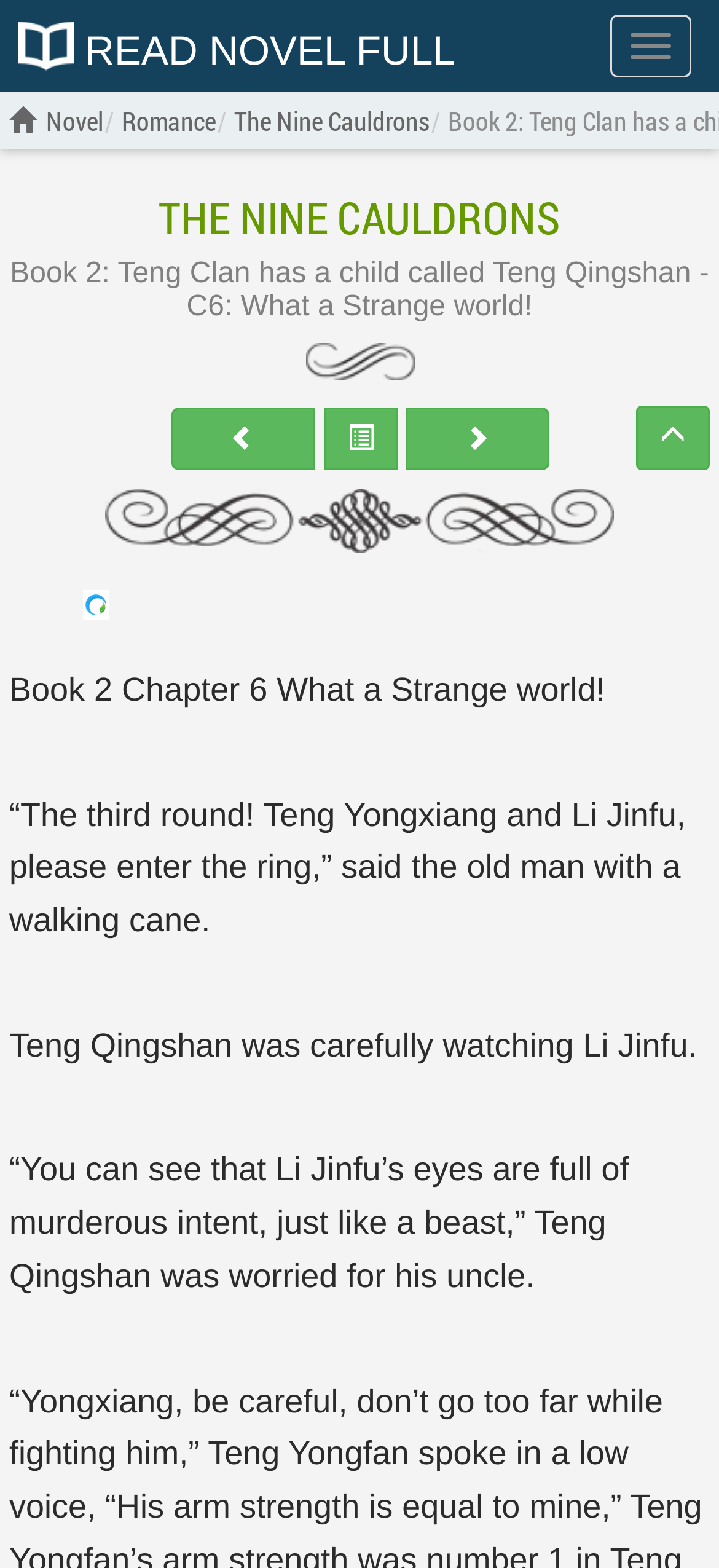Using the description "parent_node: THE NINE CAULDRONS", locate and provide the bounding box of the UI element.

[0.885, 0.259, 0.987, 0.3]